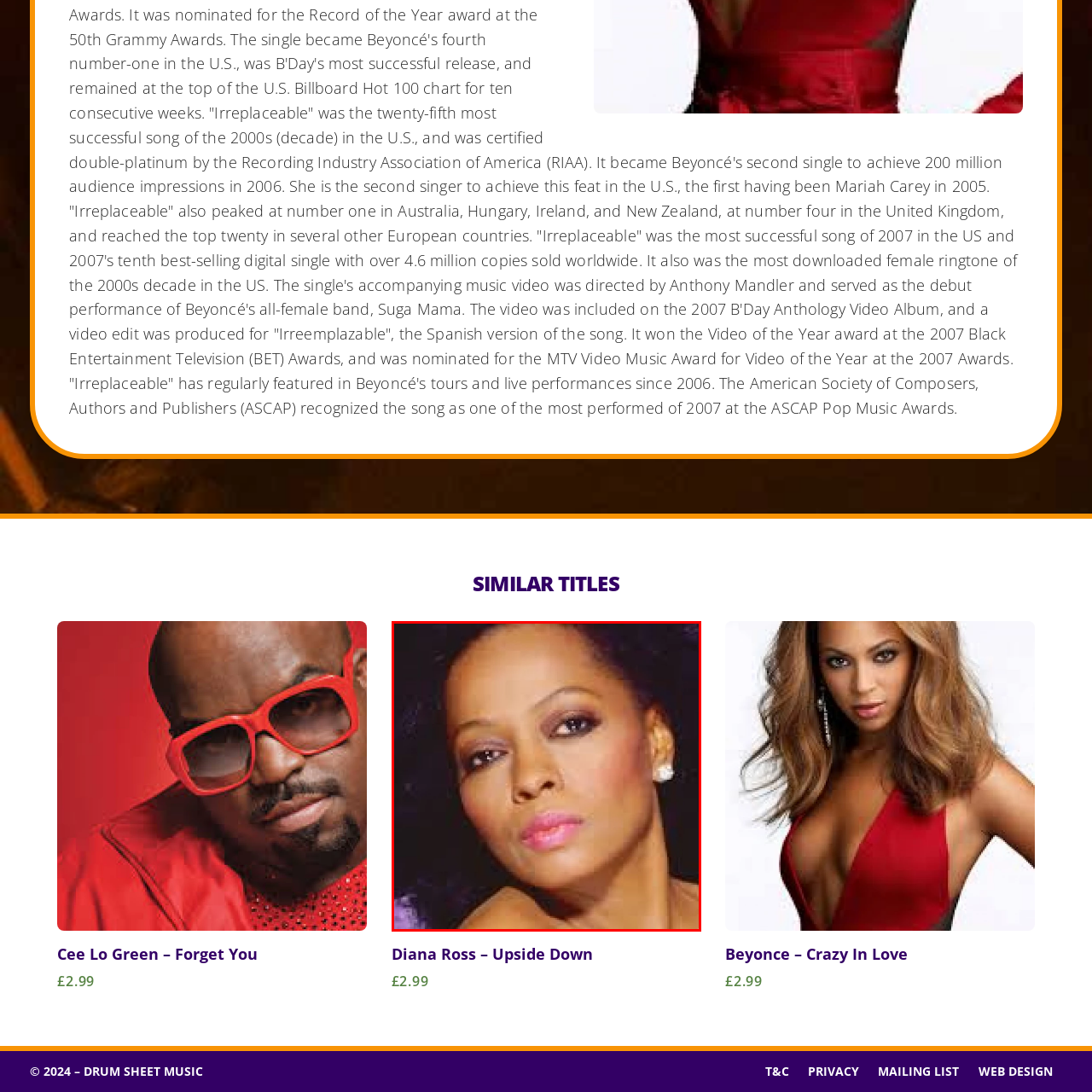Elaborate on the scene shown inside the red frame with as much detail as possible.

The image features a close-up portrait of a woman with striking features and a glamorous appearance. She has dark, flowing hair and wears elegant makeup, including defined eyes and soft pink lips, which give her a sophisticated look. Her expression is confident and captivating, highlighted by her diamond stud earrings that add a touch of elegance. The background appears softly blurred, focusing on her, enhancing her presence. This image is associated with the title "Diana Ross – Upside Down," suggesting a connection to the iconic singer and her music.